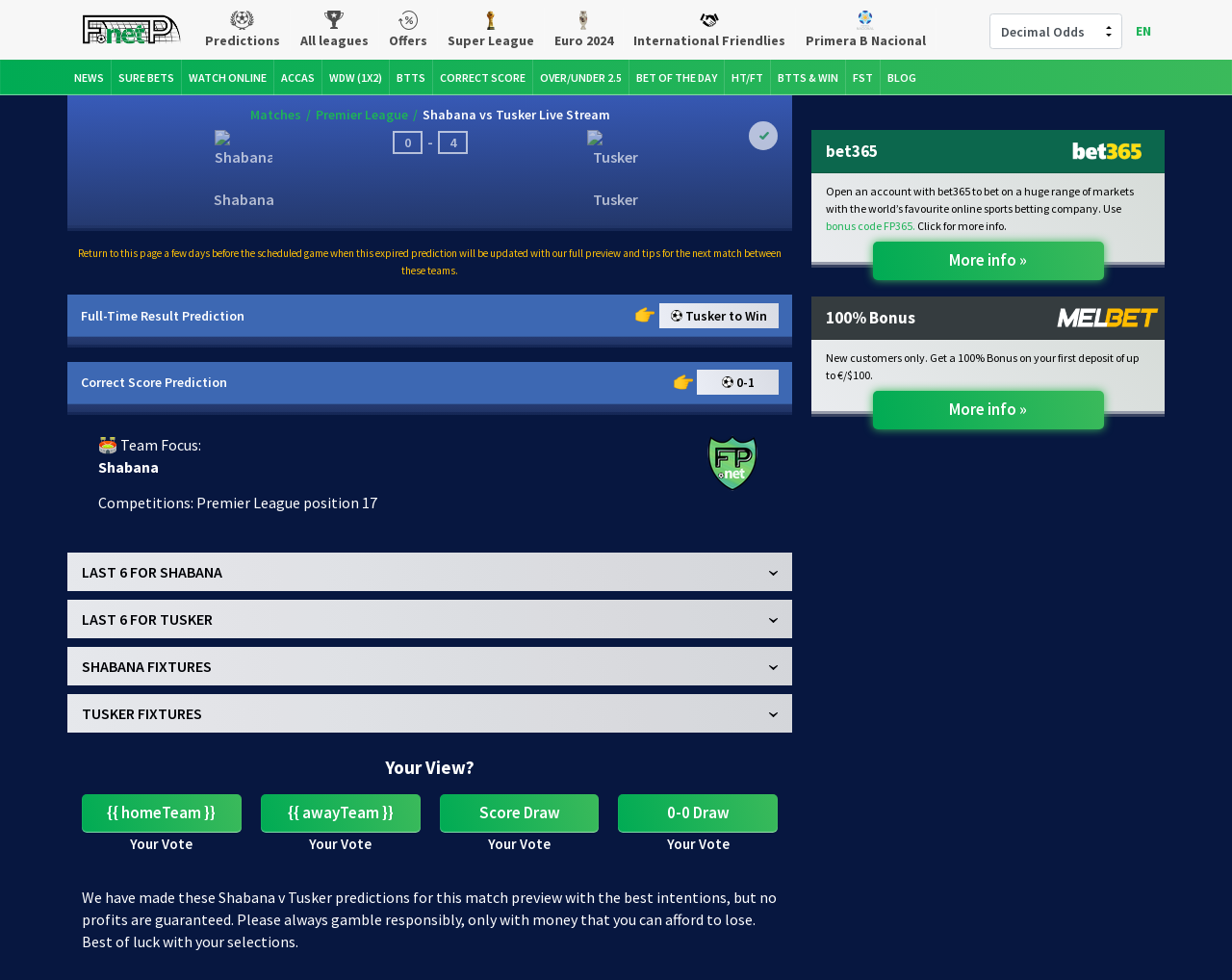Respond to the following question using a concise word or phrase: 
How many images are there in the top navigation bar?

6